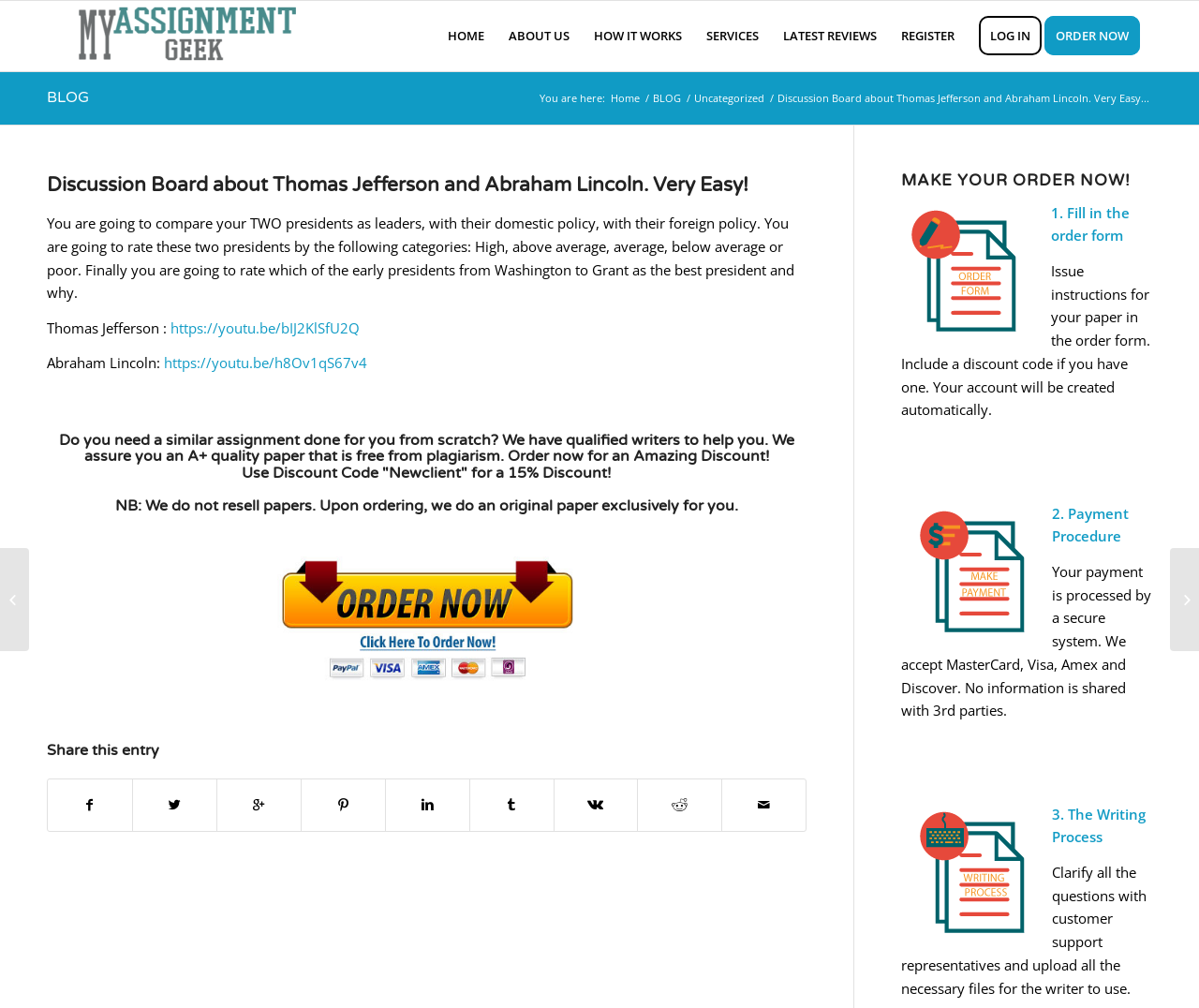Please identify the bounding box coordinates of the element's region that should be clicked to execute the following instruction: "Click the 'HOME' link". The bounding box coordinates must be four float numbers between 0 and 1, i.e., [left, top, right, bottom].

[0.363, 0.001, 0.414, 0.071]